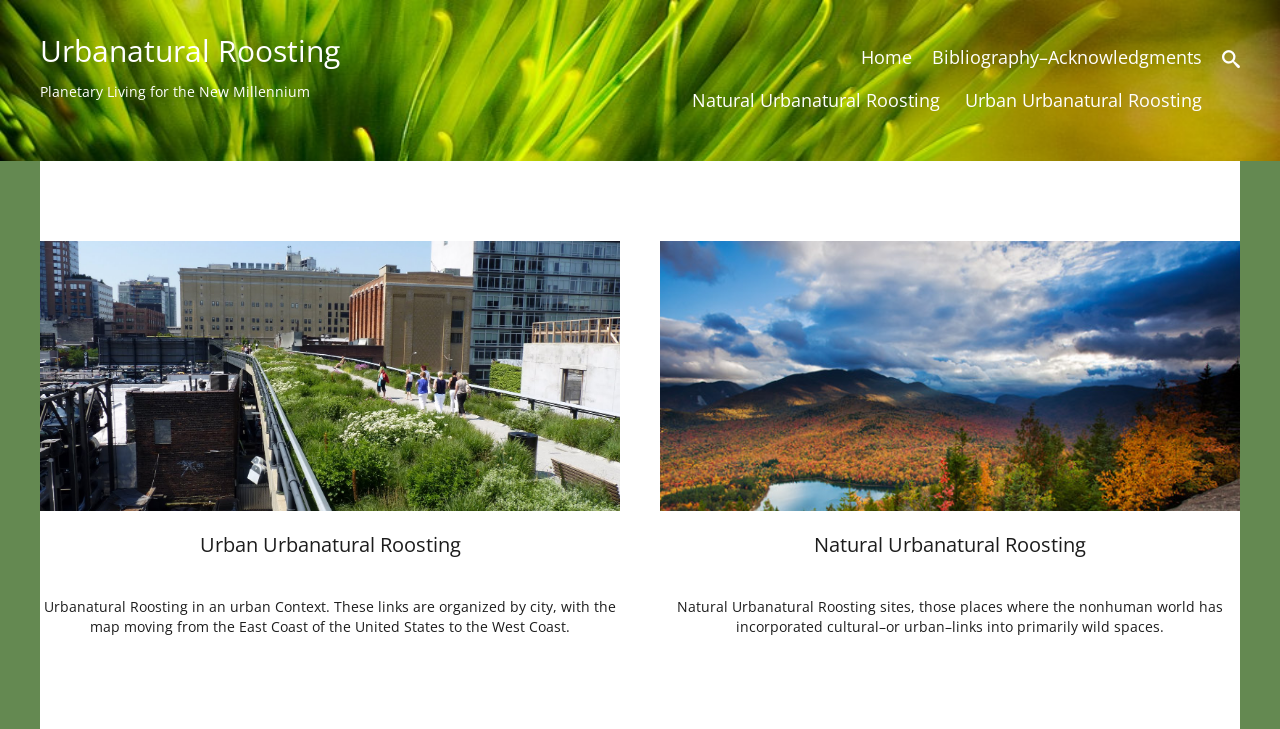Determine the bounding box of the UI element mentioned here: "Urbanatural Roosting". The coordinates must be in the format [left, top, right, bottom] with values ranging from 0 to 1.

[0.031, 0.041, 0.266, 0.097]